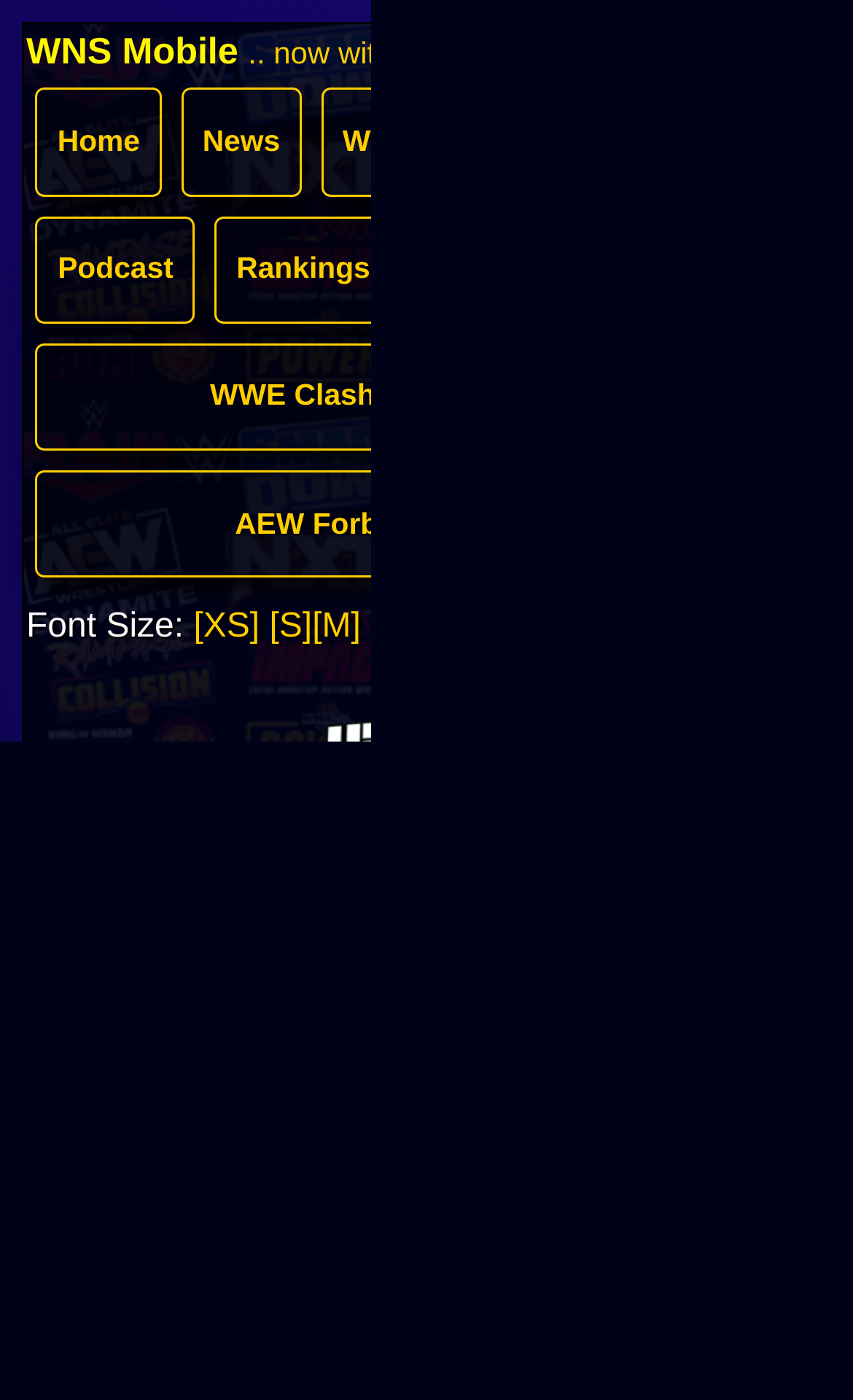What is the current font size?
Refer to the image and provide a concise answer in one word or phrase.

M